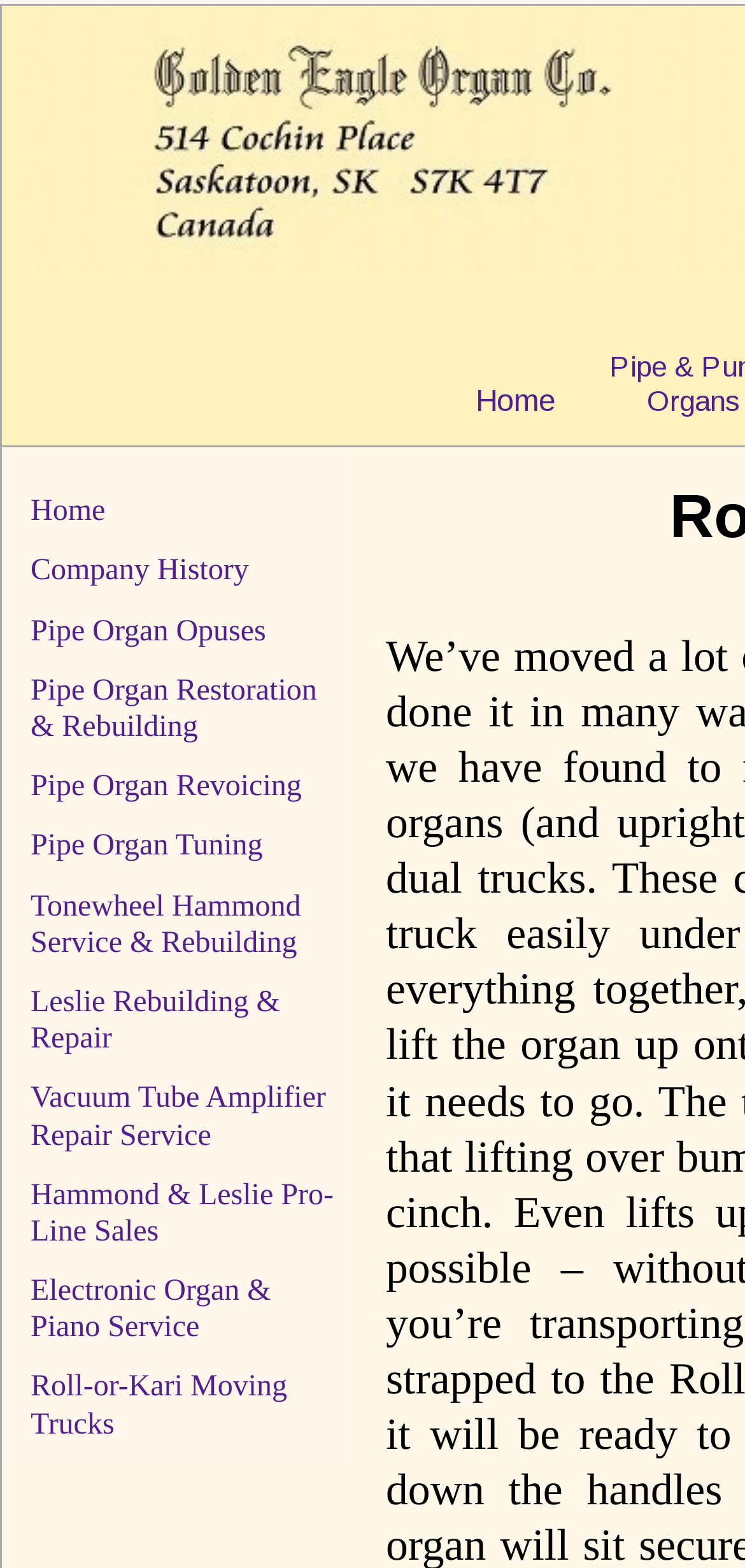Locate and provide the bounding box coordinates for the HTML element that matches this description: "Pipe Organ Tuning".

[0.041, 0.53, 0.353, 0.55]